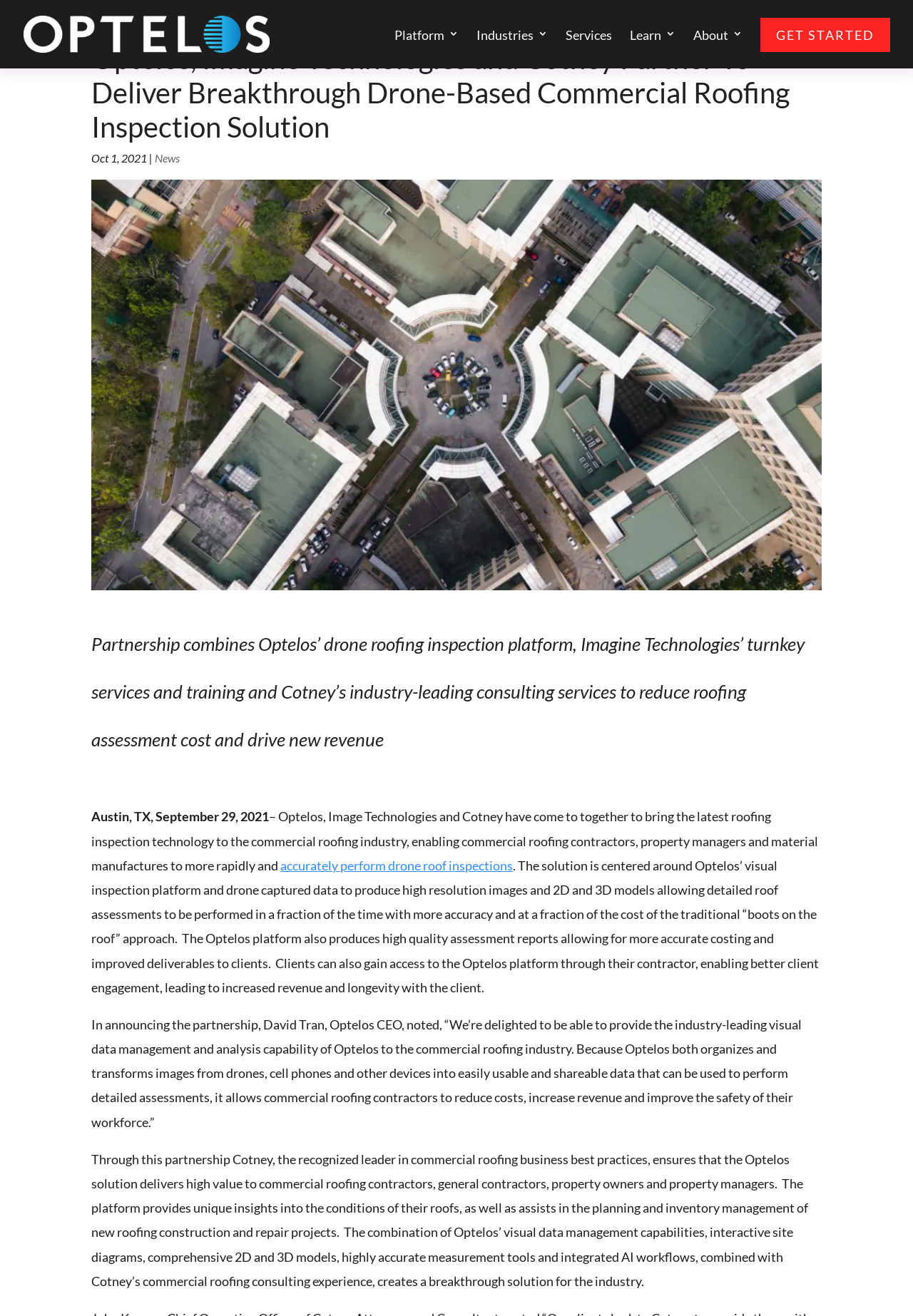Using the element description accurately perform drone roof inspections, predict the bounding box coordinates for the UI element. Provide the coordinates in (top-left x, top-left y, bottom-right x, bottom-right y) format with values ranging from 0 to 1.

[0.307, 0.652, 0.562, 0.663]